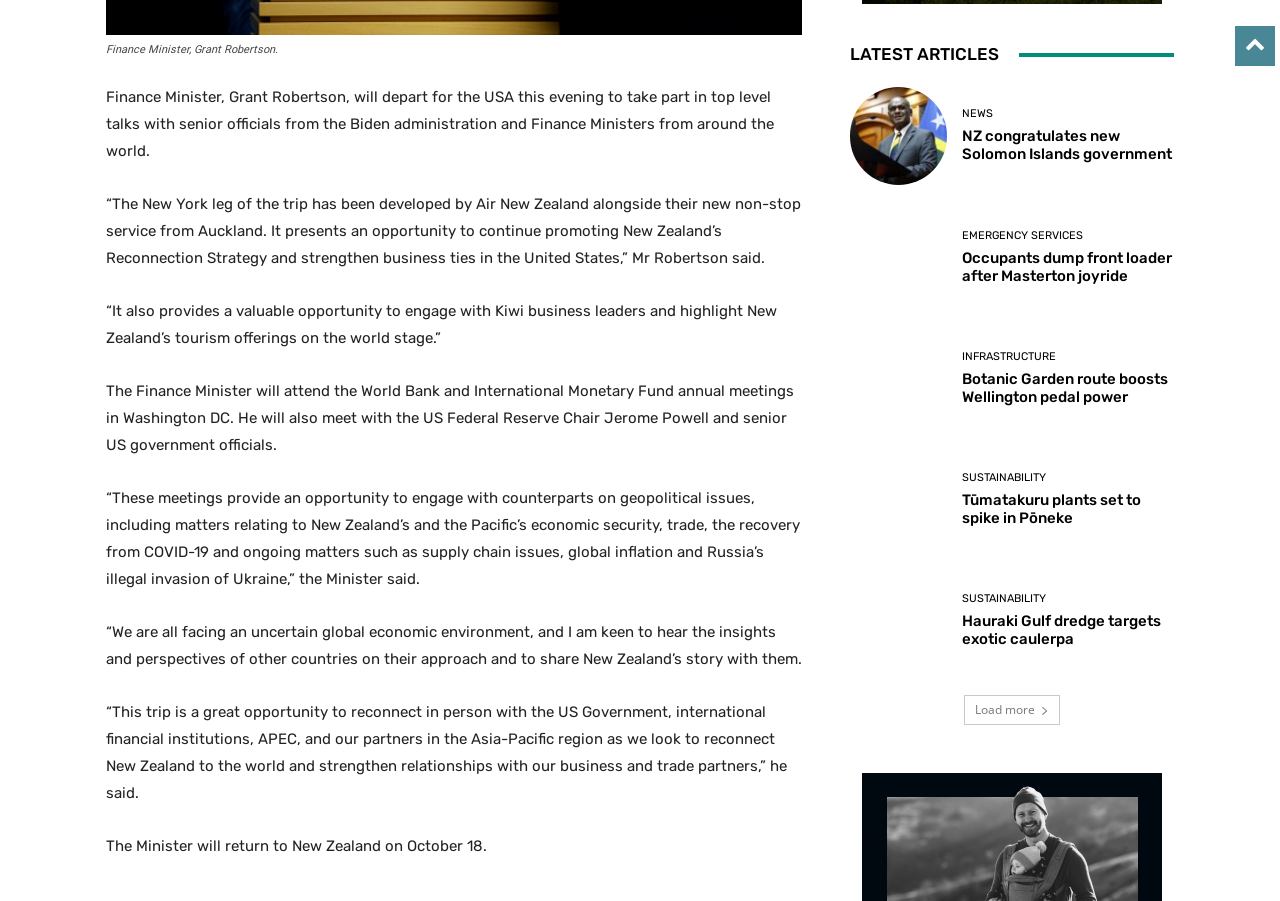Determine the bounding box coordinates of the UI element described by: "Load more".

[0.753, 0.772, 0.828, 0.805]